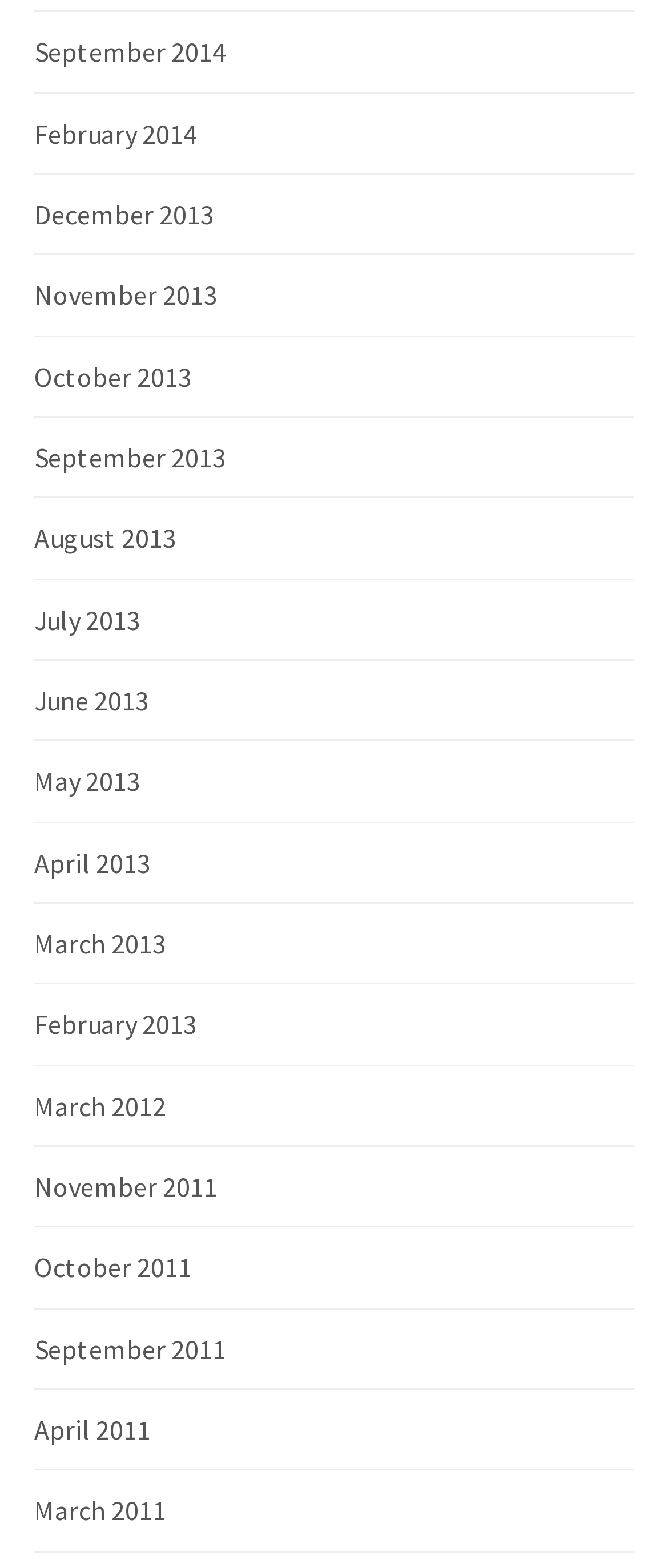Using the format (top-left x, top-left y, bottom-right x, bottom-right y), and given the element description, identify the bounding box coordinates within the screenshot: September 2011

[0.051, 0.849, 0.338, 0.871]